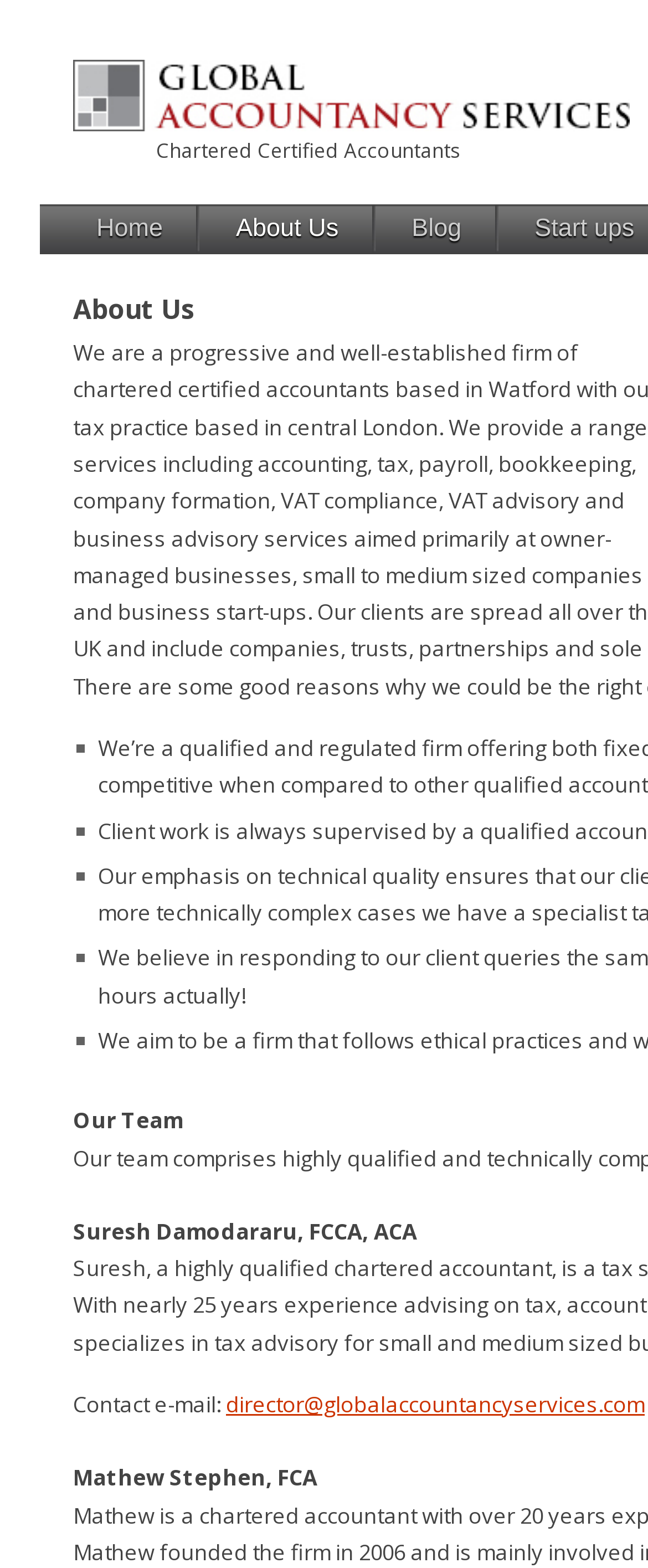What is the name of the company?
Using the image as a reference, give a one-word or short phrase answer.

Global Accountancy Services